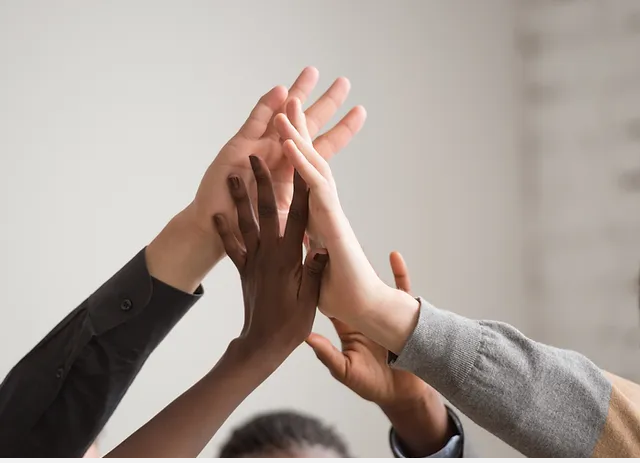Elaborate on all the elements present in the image.

The image depicts a dynamic and uplifting moment, featuring several hands reaching towards the center in a gesture of unity and encouragement. The hands vary in skin tones and styles, symbolizing diversity and collaboration. This image captures the spirit of teamwork and support, likely reflecting themes of community engagement or collective achievement, resonating with messages of cooperation and shared goals. In the context of home care services, this imagery reinforces the importance of support networks for seniors, caregivers, and families, emphasizing how coming together can create a positive impact within the community.